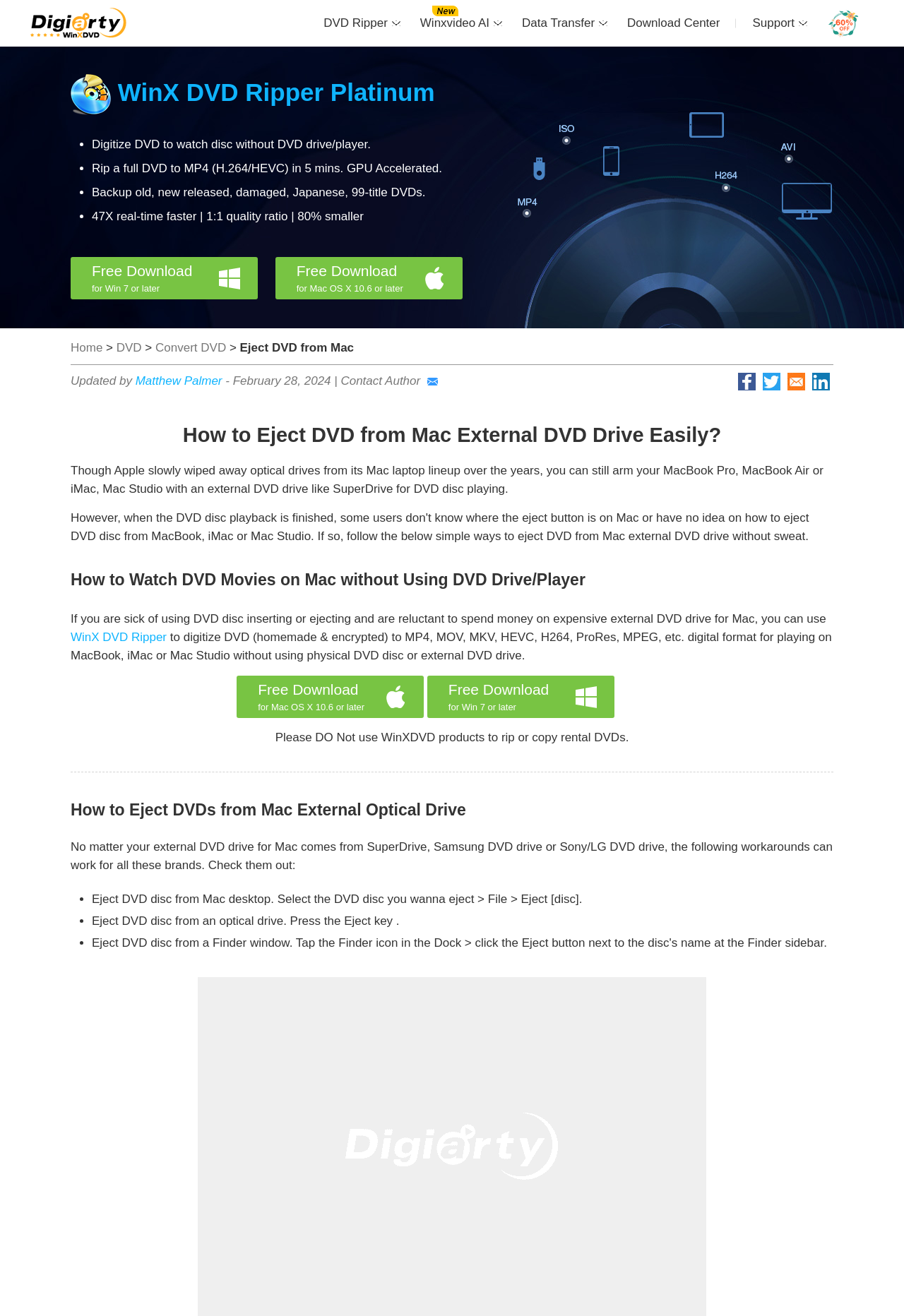Determine the bounding box coordinates of the element that should be clicked to execute the following command: "Contact the author via email".

[0.377, 0.284, 0.485, 0.295]